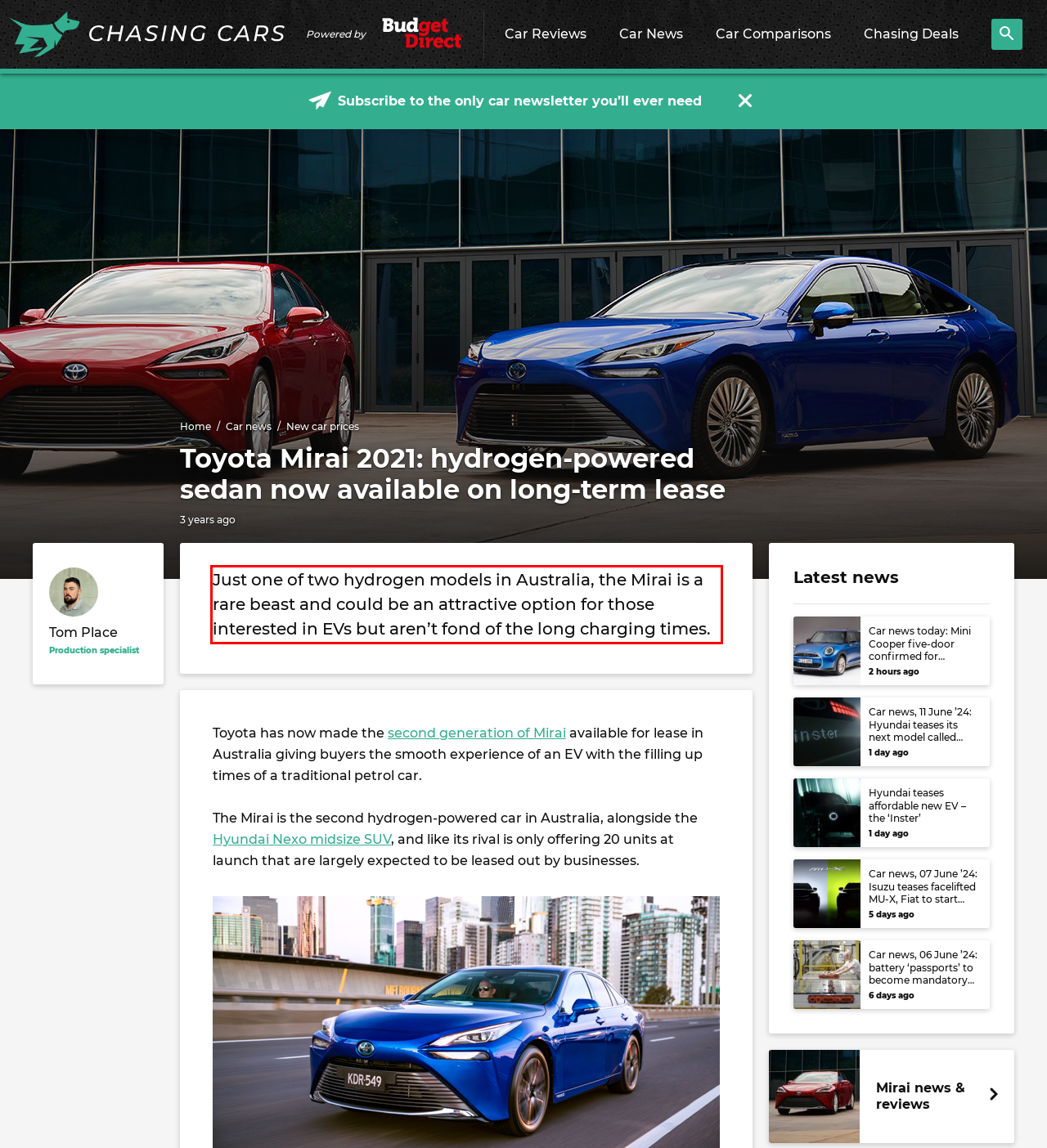Analyze the webpage screenshot and use OCR to recognize the text content in the red bounding box.

Just one of two hydrogen models in Australia, the Mirai is a rare beast and could be an attractive option for those interested in EVs but aren’t fond of the long charging times.